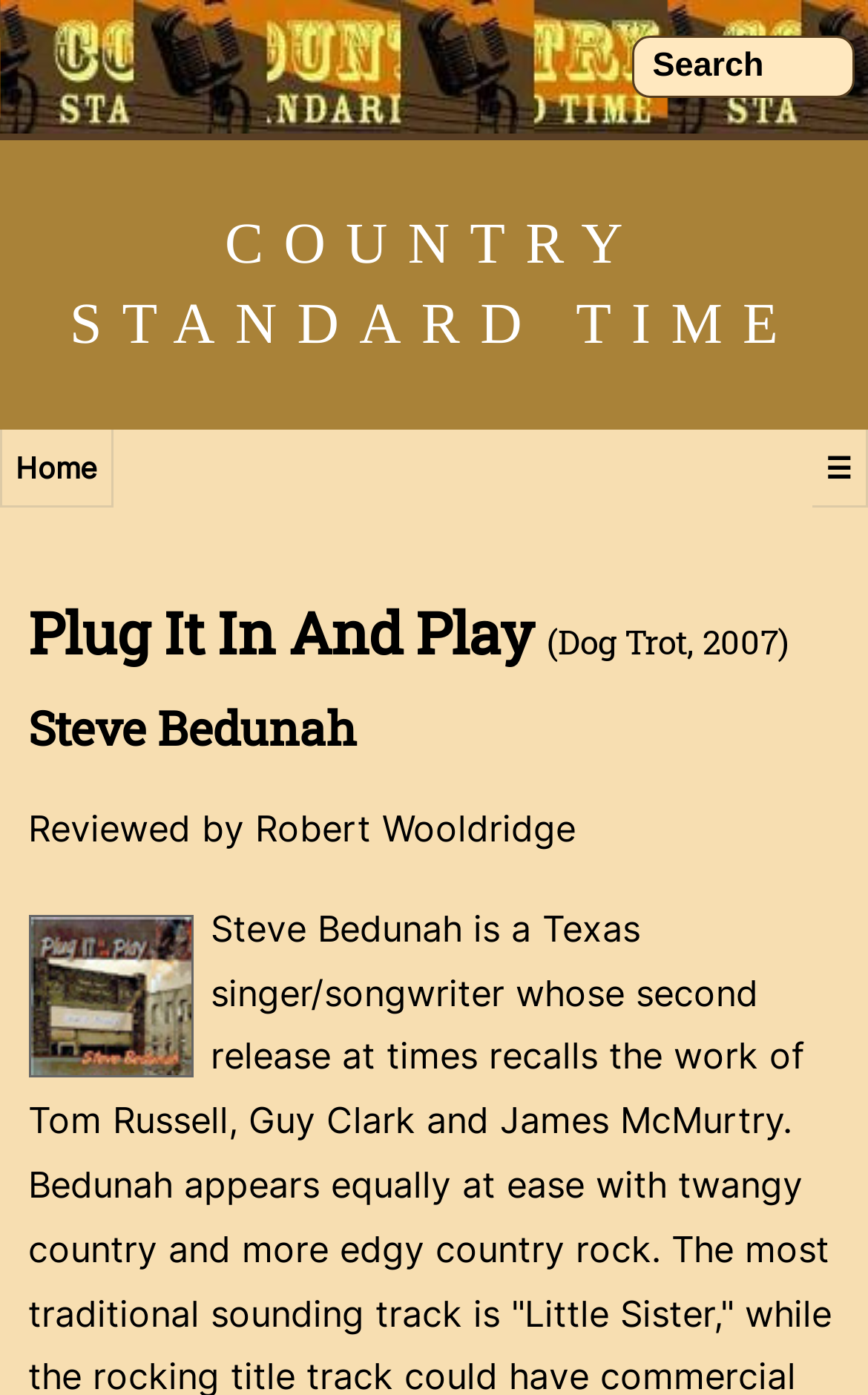Provide the bounding box coordinates of the HTML element this sentence describes: "input value=" Search" name="q" value="Search"". The bounding box coordinates consist of four float numbers between 0 and 1, i.e., [left, top, right, bottom].

[0.728, 0.026, 0.985, 0.07]